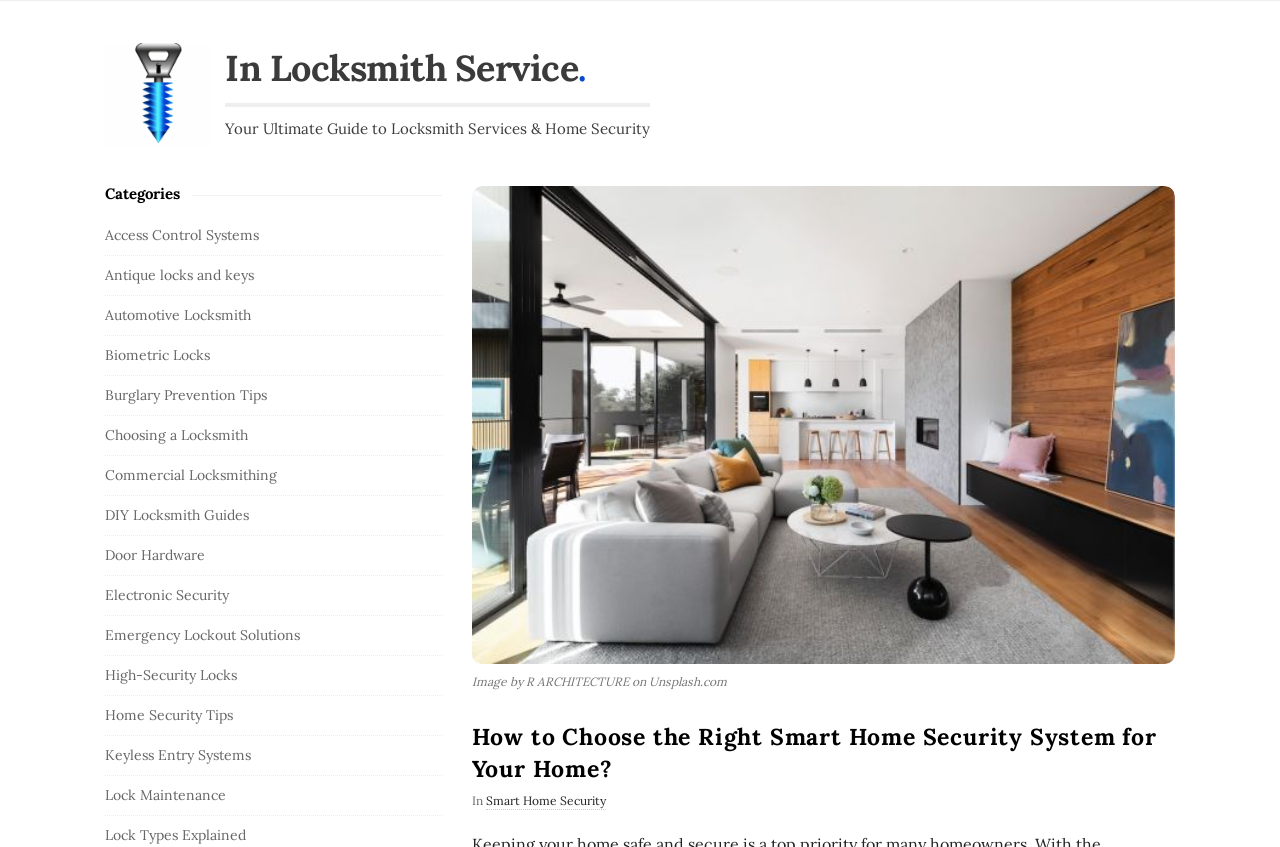Please locate the bounding box coordinates of the element that should be clicked to achieve the given instruction: "Click on the 'Home' link".

None